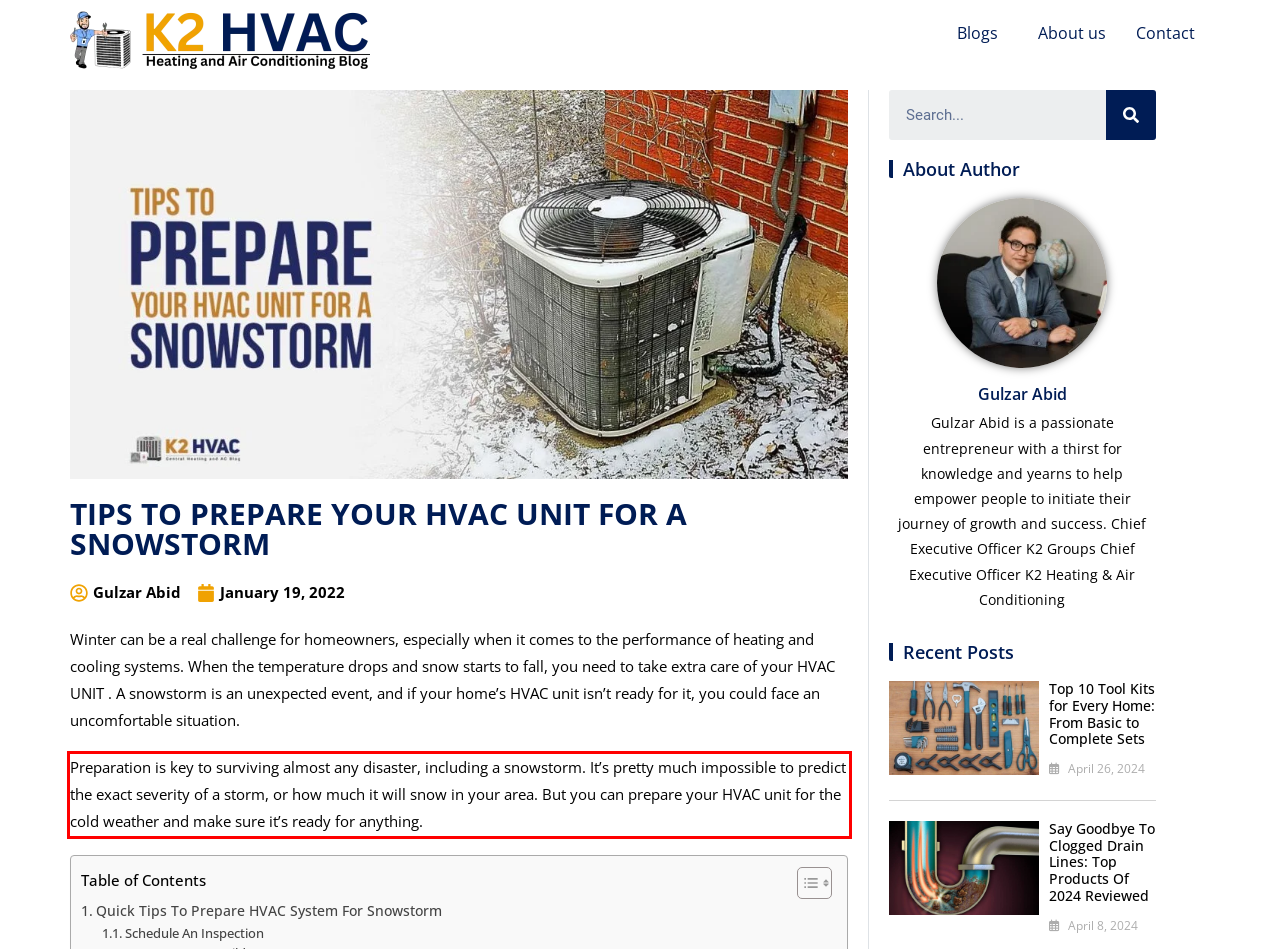You are looking at a screenshot of a webpage with a red rectangle bounding box. Use OCR to identify and extract the text content found inside this red bounding box.

Preparation is key to surviving almost any disaster, including a snowstorm. It’s pretty much impossible to predict the exact severity of a storm, or how much it will snow in your area. But you can prepare your HVAC unit for the cold weather and make sure it’s ready for anything.